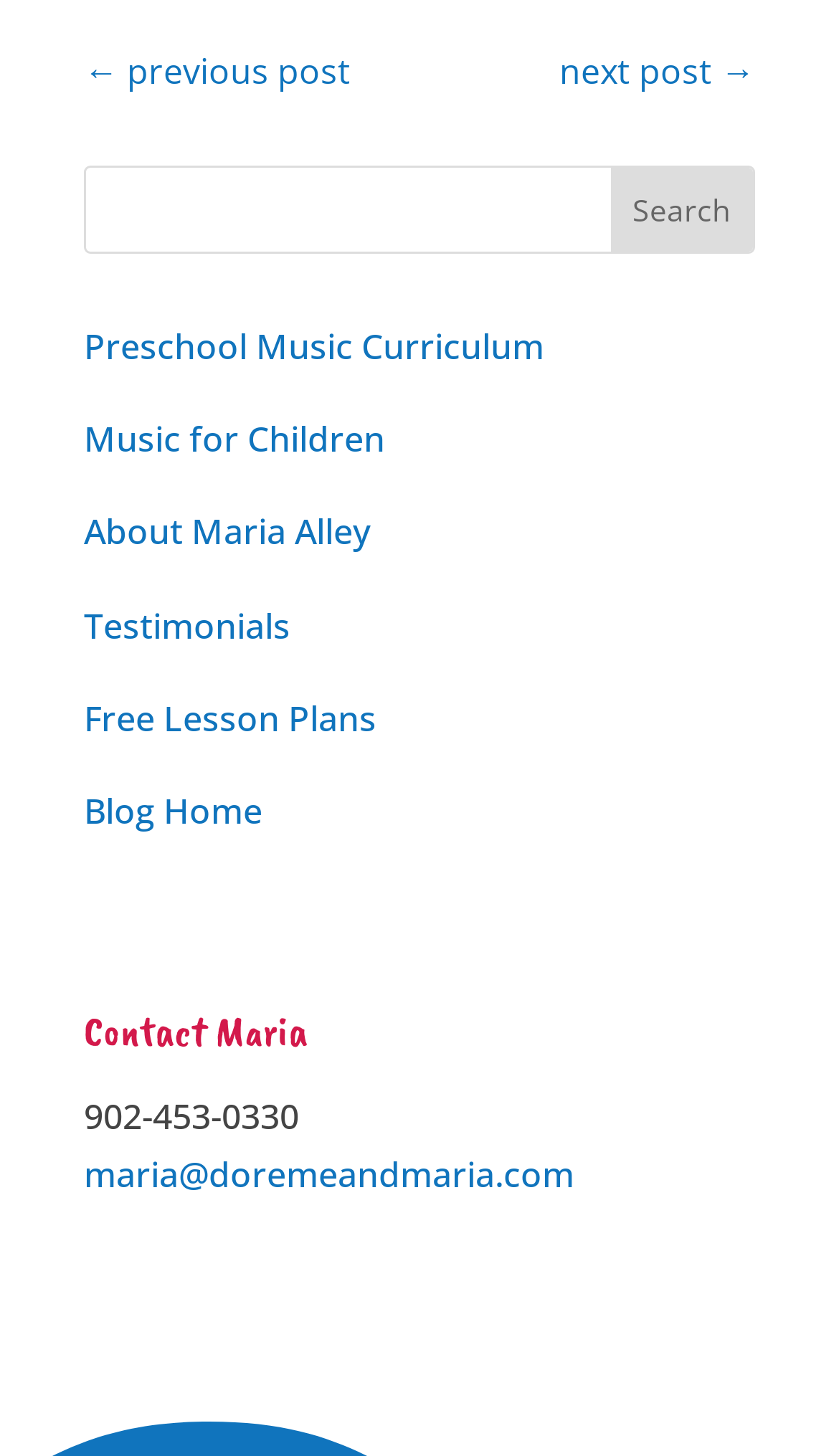Specify the bounding box coordinates of the area to click in order to execute this command: 'contact Maria via email'. The coordinates should consist of four float numbers ranging from 0 to 1, and should be formatted as [left, top, right, bottom].

[0.1, 0.791, 0.685, 0.823]